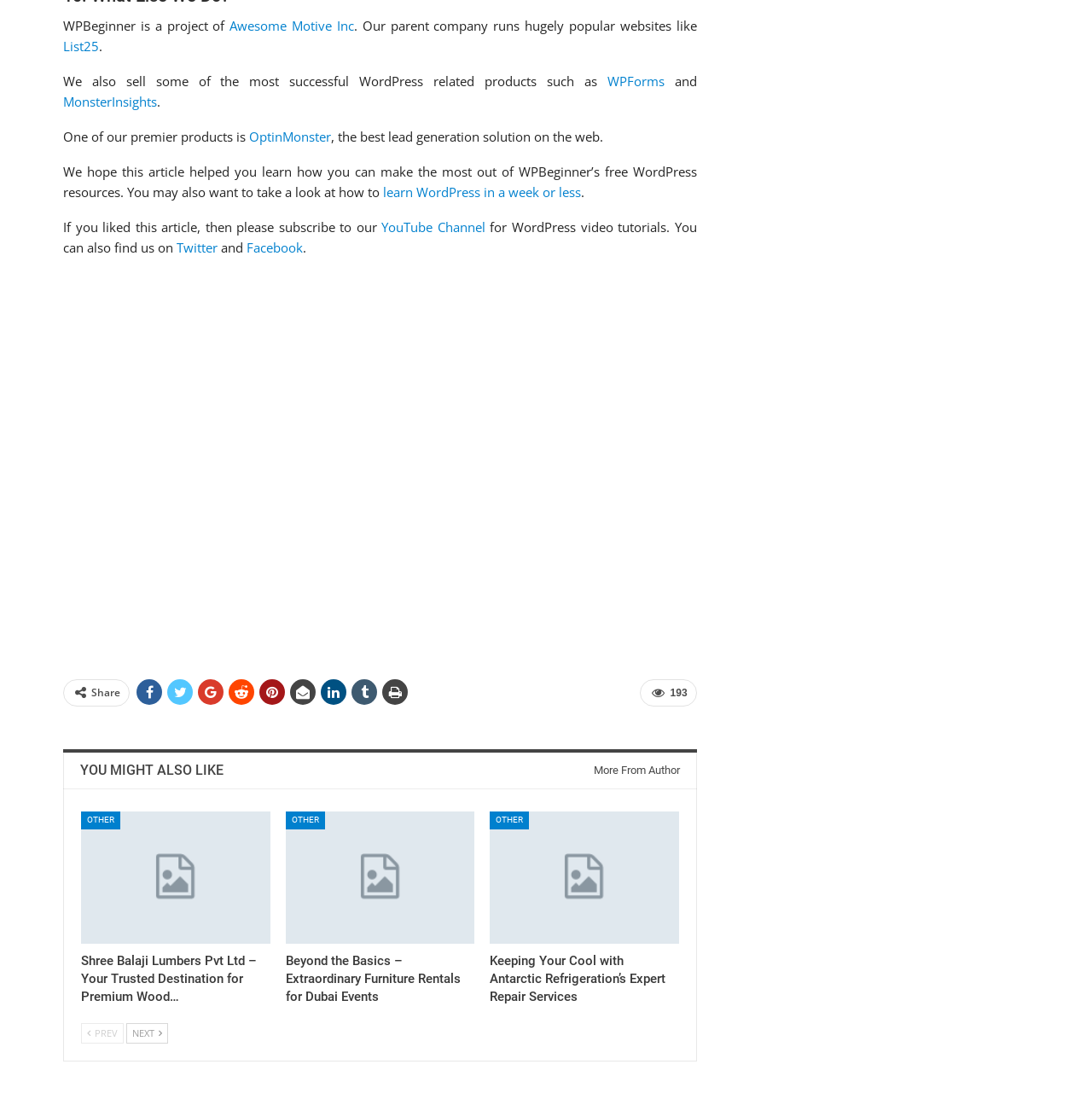What is the name of the project?
Answer the question with a detailed and thorough explanation.

The name of the project is mentioned in the first line of the webpage as 'WPBeginner is a project of...'.